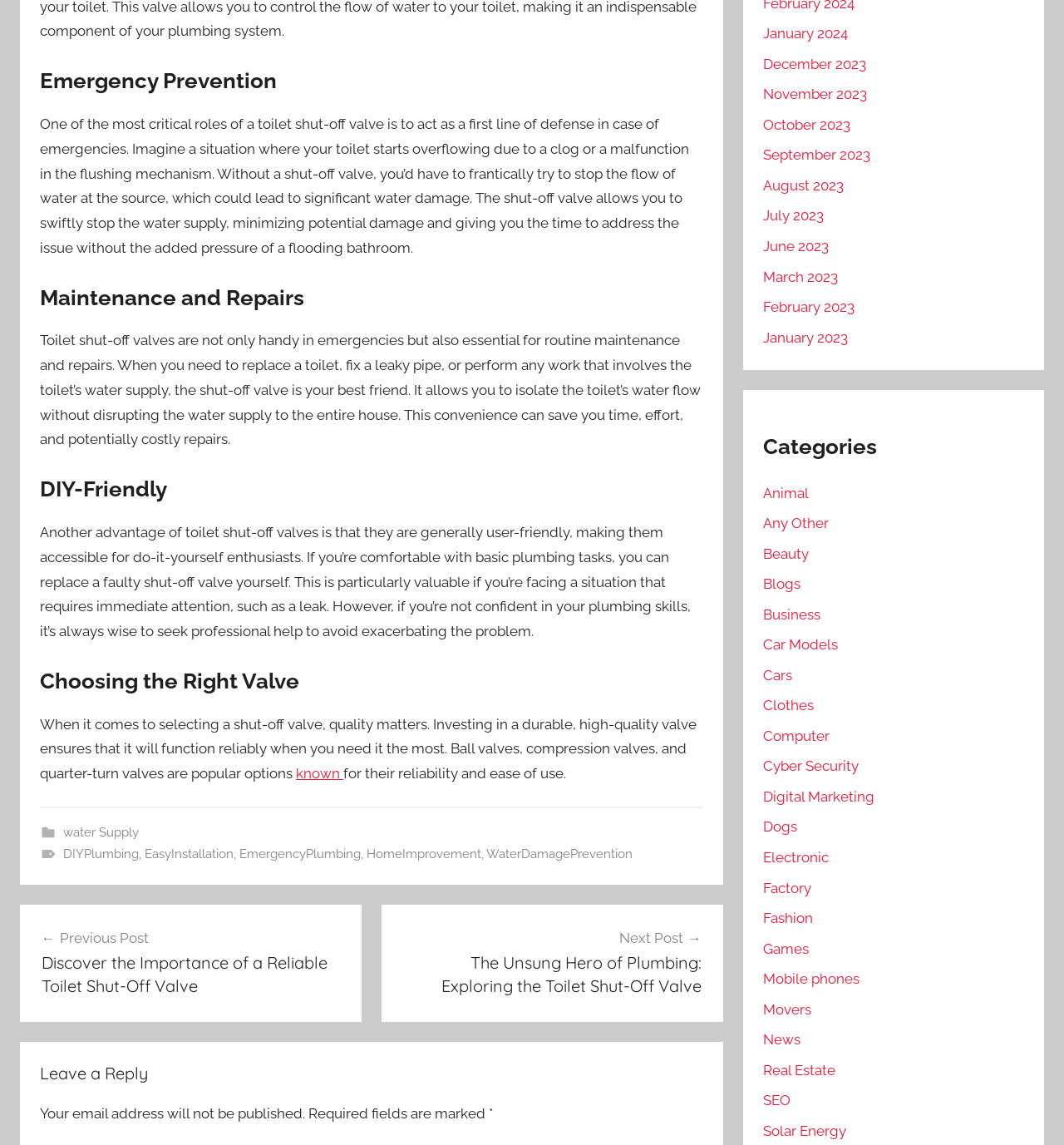Can you specify the bounding box coordinates for the region that should be clicked to fulfill this instruction: "Click on the '←Previous Post' link".

[0.039, 0.809, 0.32, 0.871]